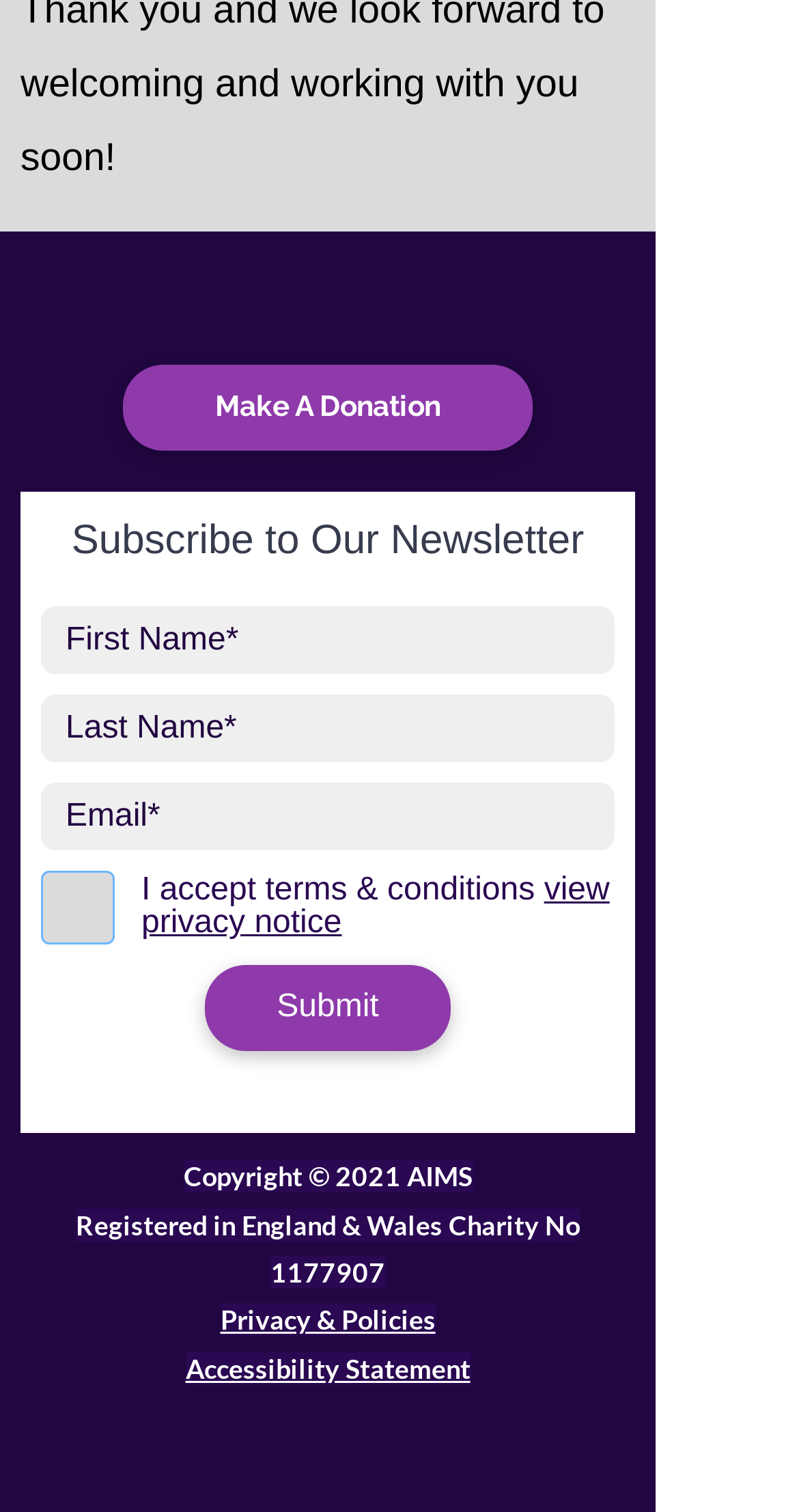Identify the bounding box coordinates of the clickable region necessary to fulfill the following instruction: "Follow on Facebook". The bounding box coordinates should be four float numbers between 0 and 1, i.e., [left, top, right, bottom].

[0.174, 0.181, 0.264, 0.228]